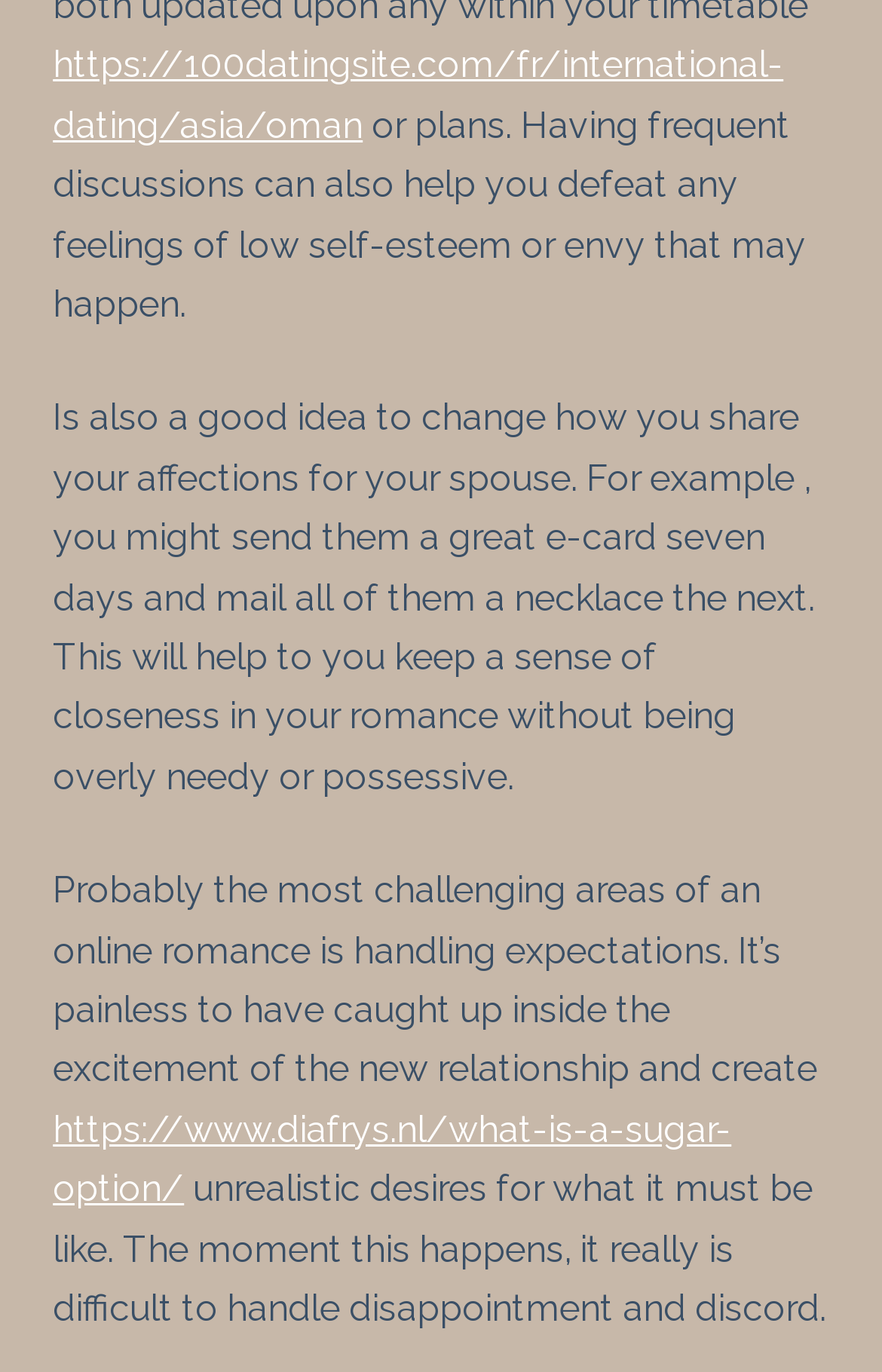Given the following UI element description: "title="5c49924b398ae"", find the bounding box coordinates in the webpage screenshot.

None